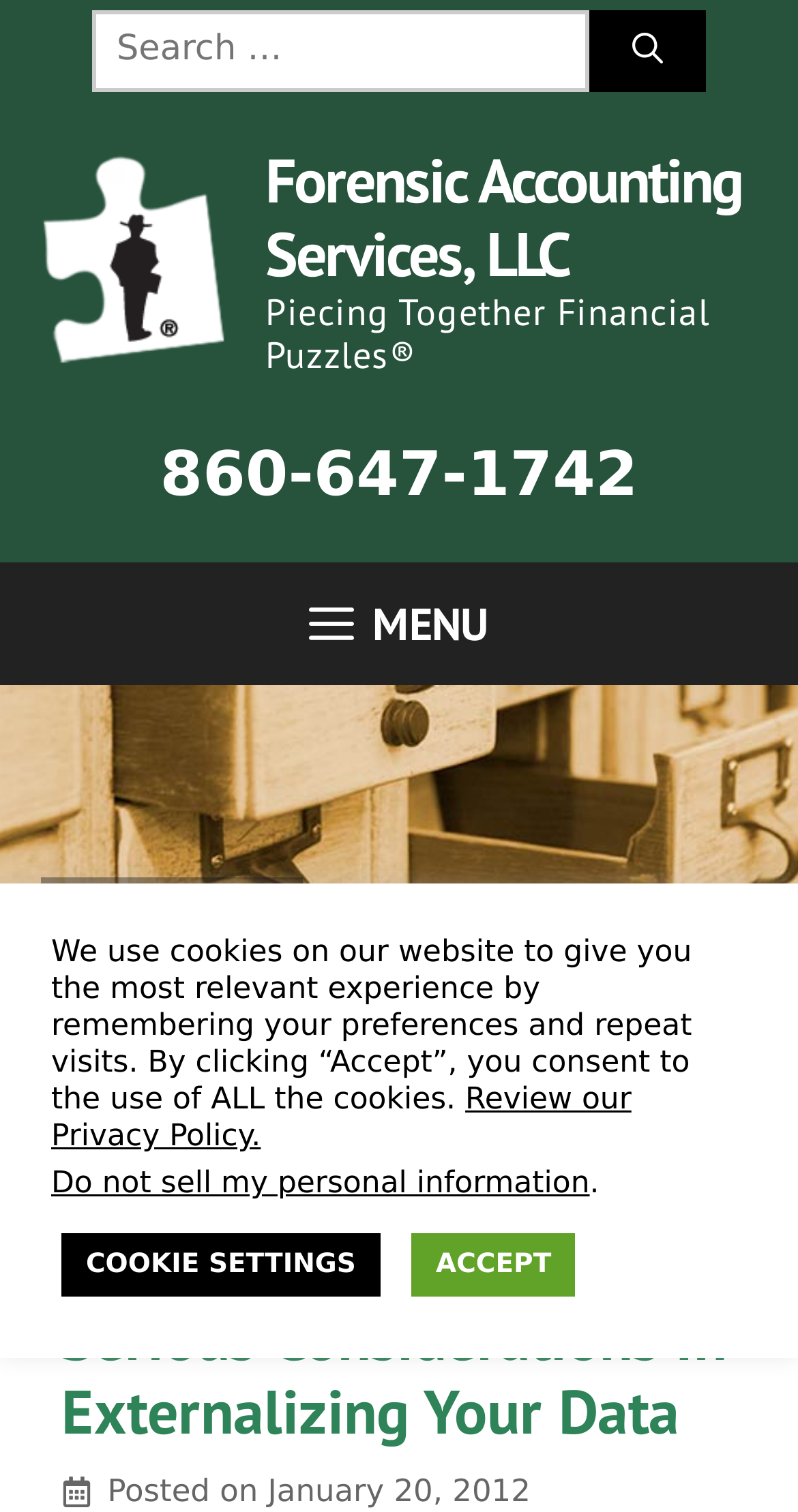Pinpoint the bounding box coordinates of the area that should be clicked to complete the following instruction: "Search for something". The coordinates must be given as four float numbers between 0 and 1, i.e., [left, top, right, bottom].

[0.115, 0.007, 0.738, 0.06]